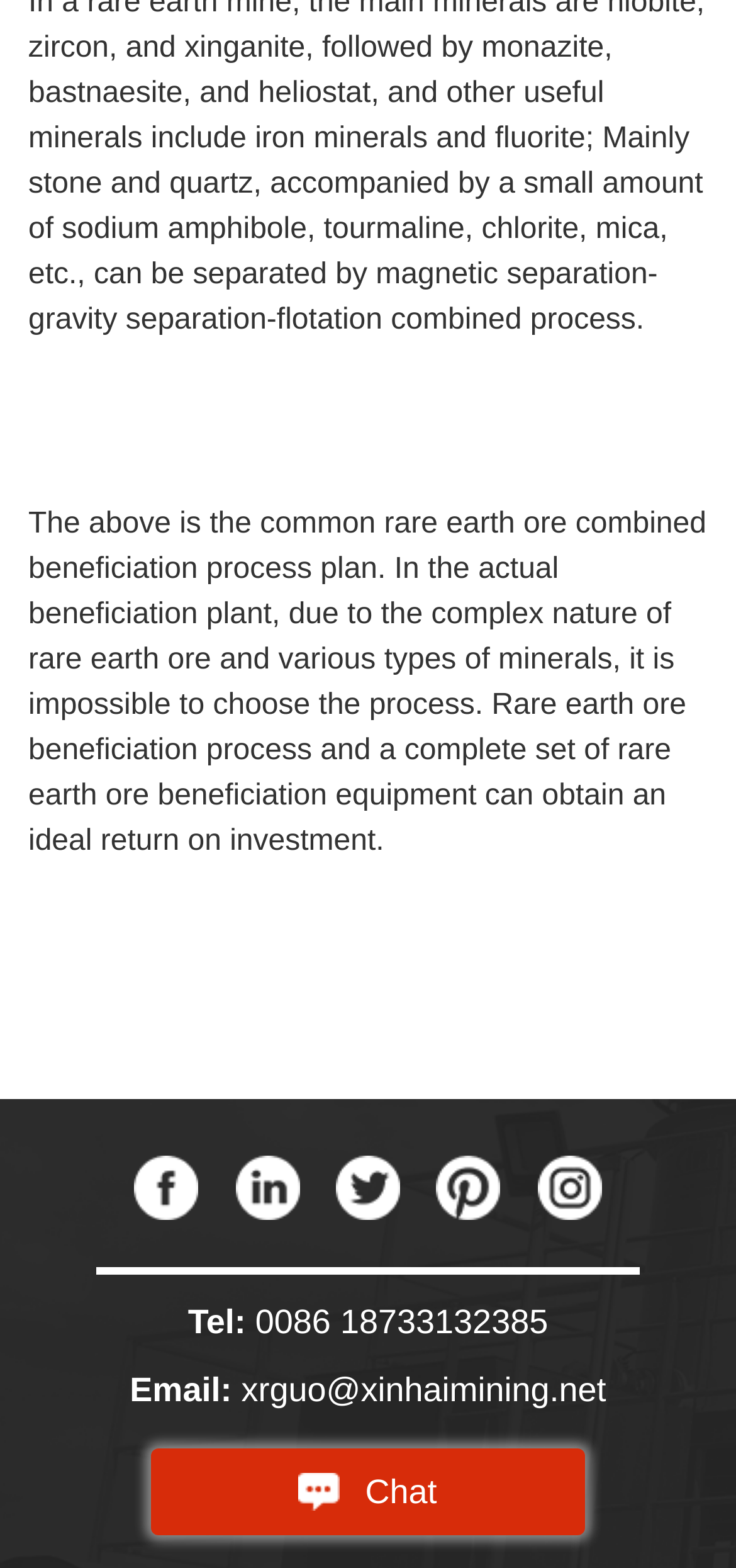Please provide a brief answer to the following inquiry using a single word or phrase:
How many links are there?

6